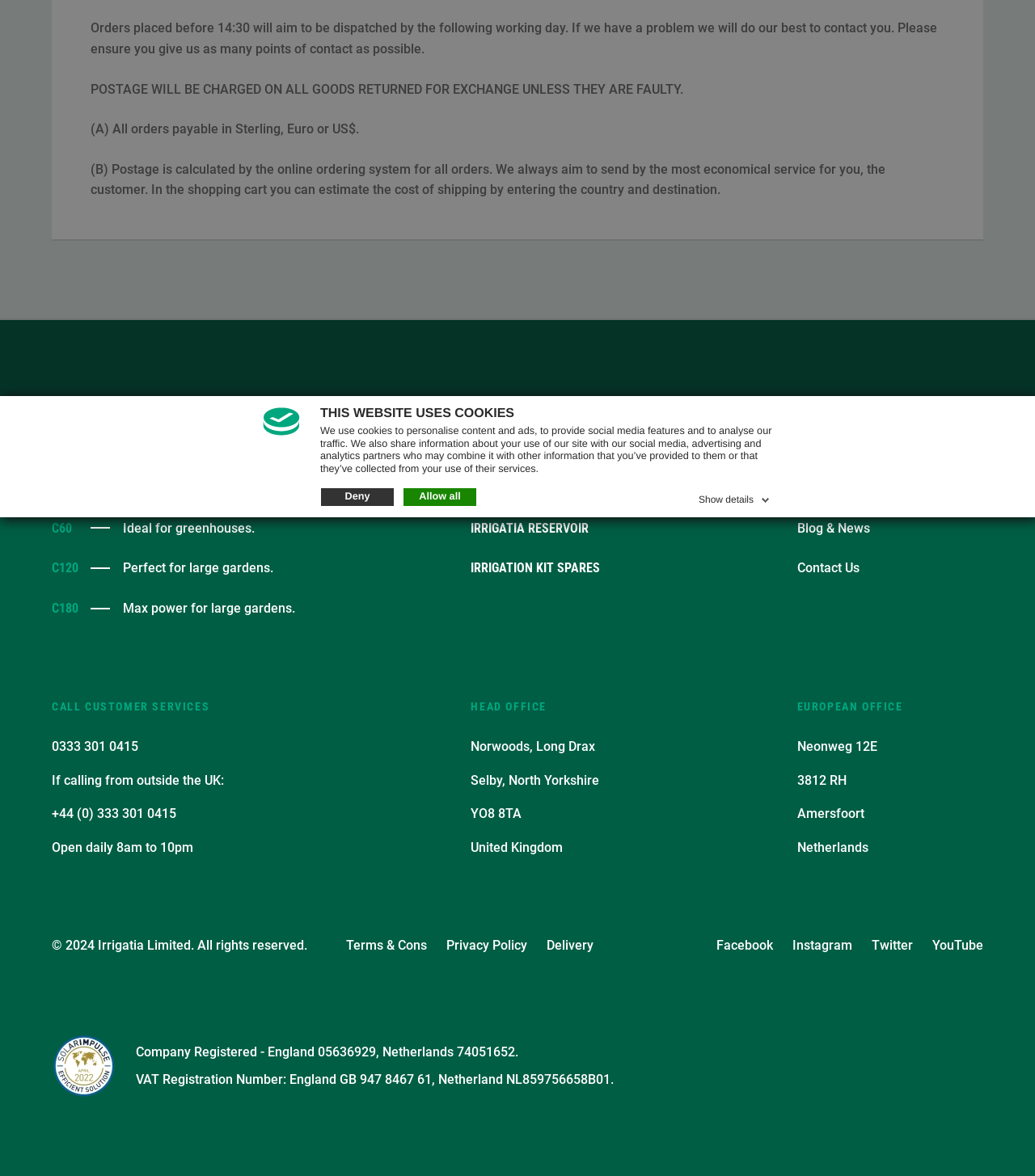Predict the bounding box coordinates of the UI element that matches this description: "Privacy Policy". The coordinates should be in the format [left, top, right, bottom] with each value between 0 and 1.

[0.431, 0.795, 0.509, 0.813]